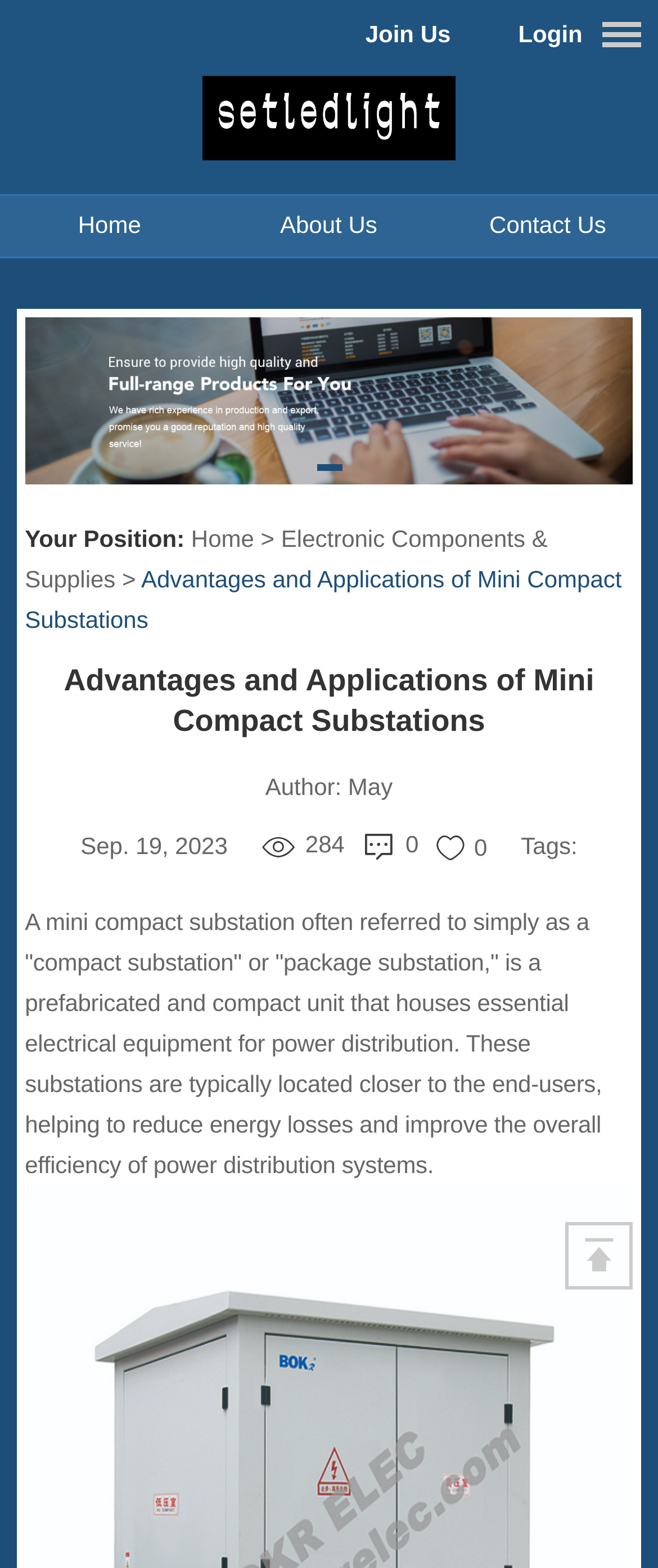What is the position of the 'Login' link?
Answer the question with detailed information derived from the image.

By analyzing the bounding box coordinates of the 'Login' link, I found that its y1 value is 0.006, which indicates that it is located at the top of the webpage. Additionally, its x1 value is 0.788, which suggests that it is positioned on the right side of the webpage.